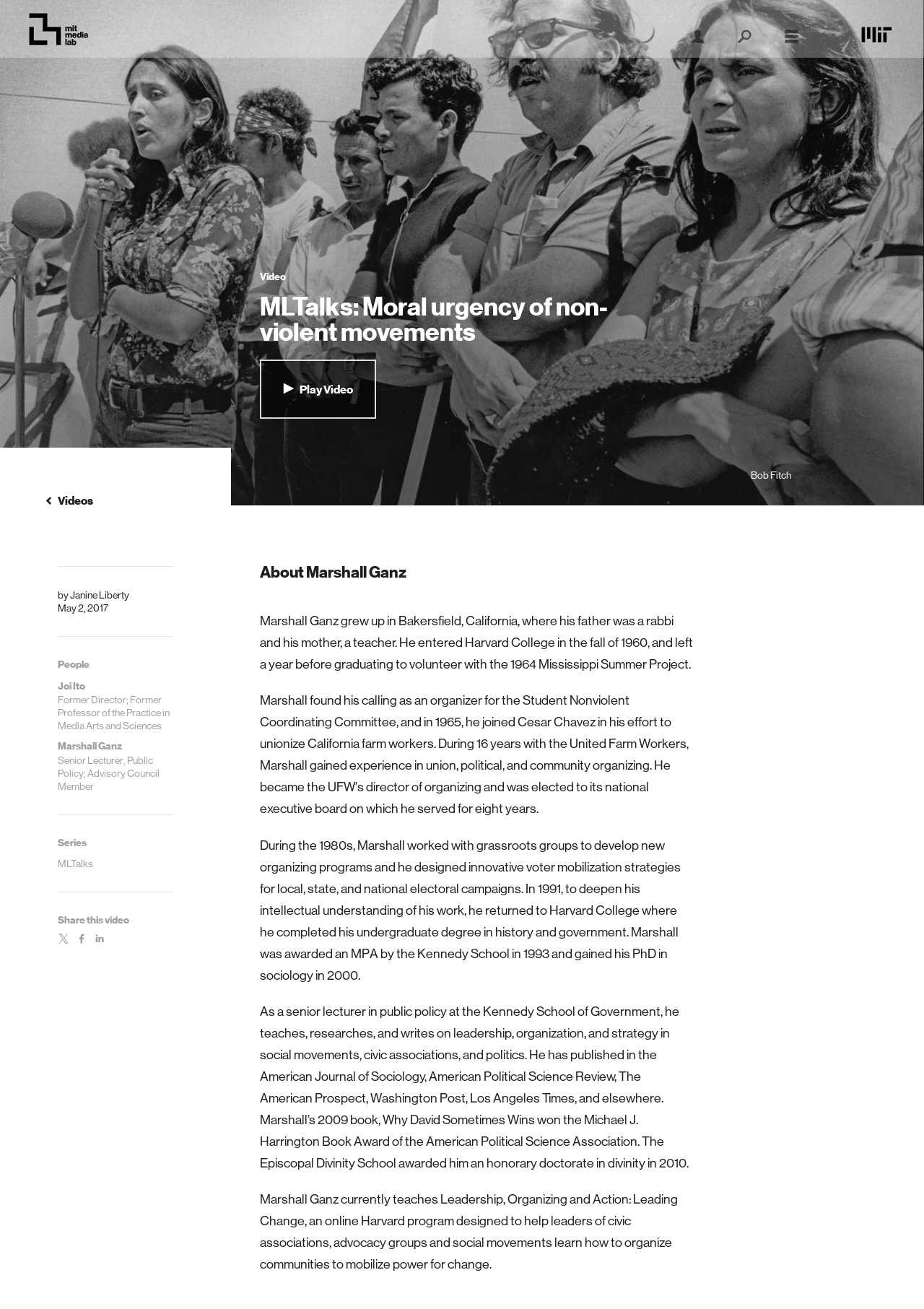Using the information in the image, could you please answer the following question in detail:
Who is the former director of the MIT Media Lab?

I found the answer by looking at the link element with the text 'Joi Ito Former Director; Former Professor of the Practice in Media Arts and Sciences' which is located under the 'People' heading.